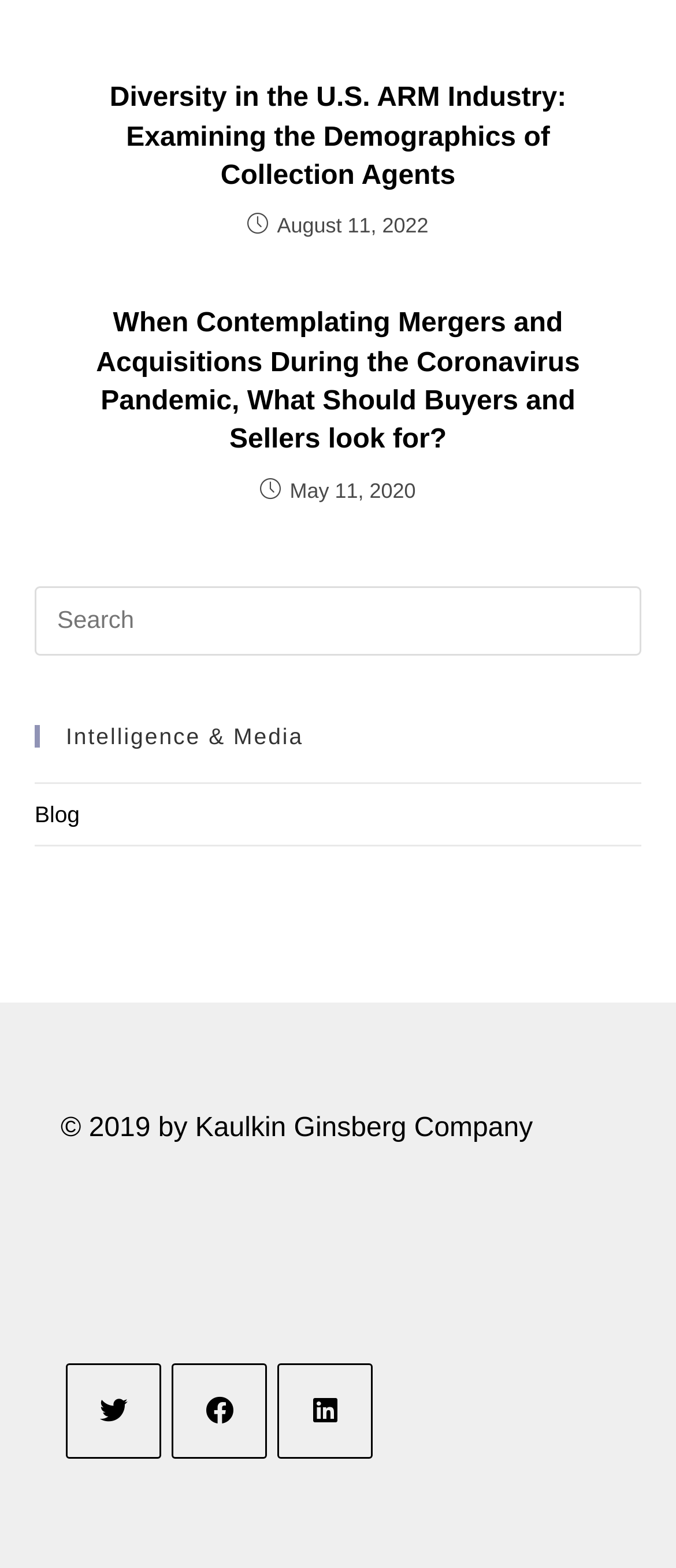How many social media links are at the bottom of the webpage?
Examine the image and give a concise answer in one word or a short phrase.

3